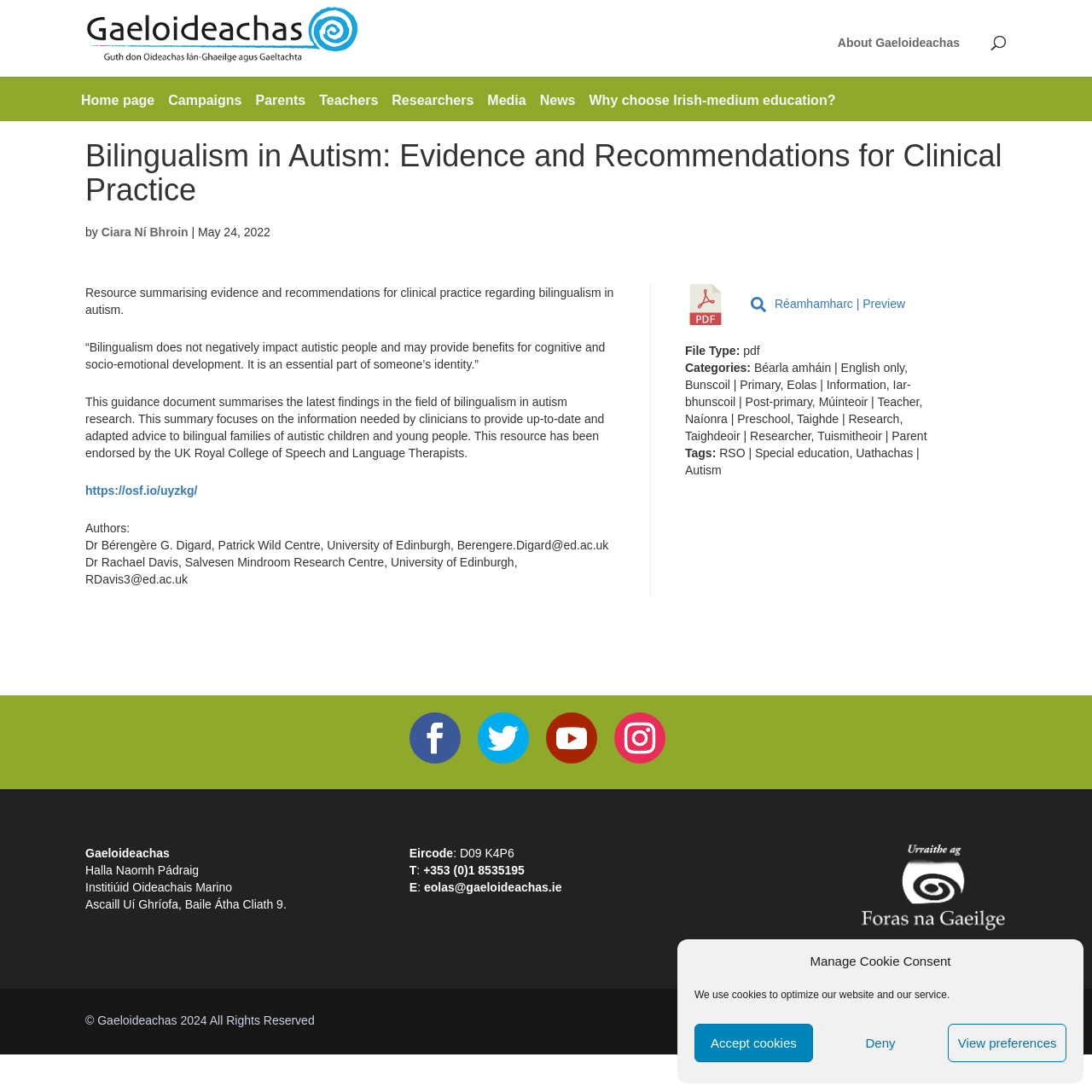Please identify the bounding box coordinates of the element's region that needs to be clicked to fulfill the following instruction: "Read the article 'Bilingualism in Autism: Evidence and Recommendations for Clinical Practice'". The bounding box coordinates should consist of four float numbers between 0 and 1, i.e., [left, top, right, bottom].

[0.078, 0.127, 0.922, 0.546]